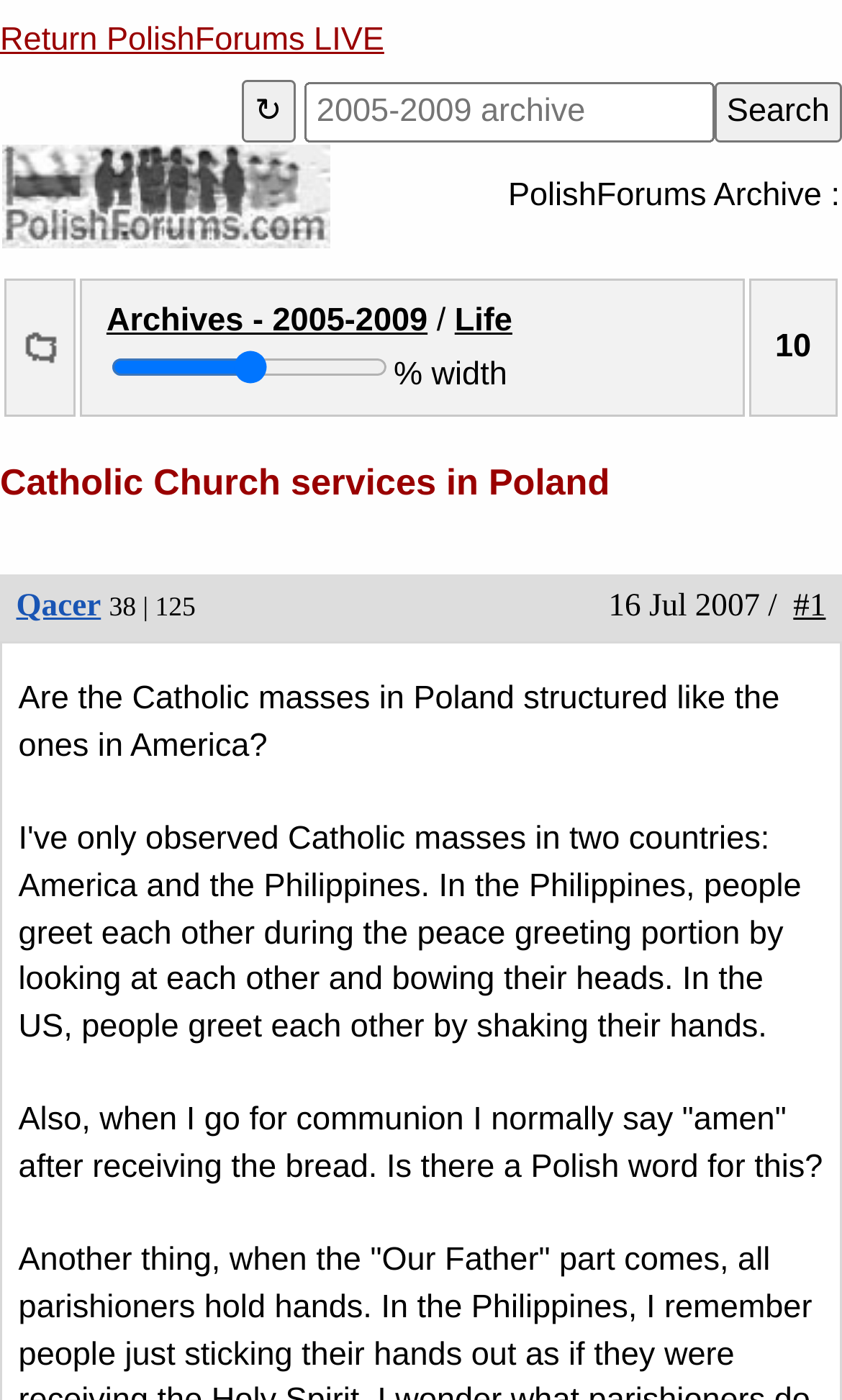How many threads and posts are there?
Using the picture, provide a one-word or short phrase answer.

38 | 125